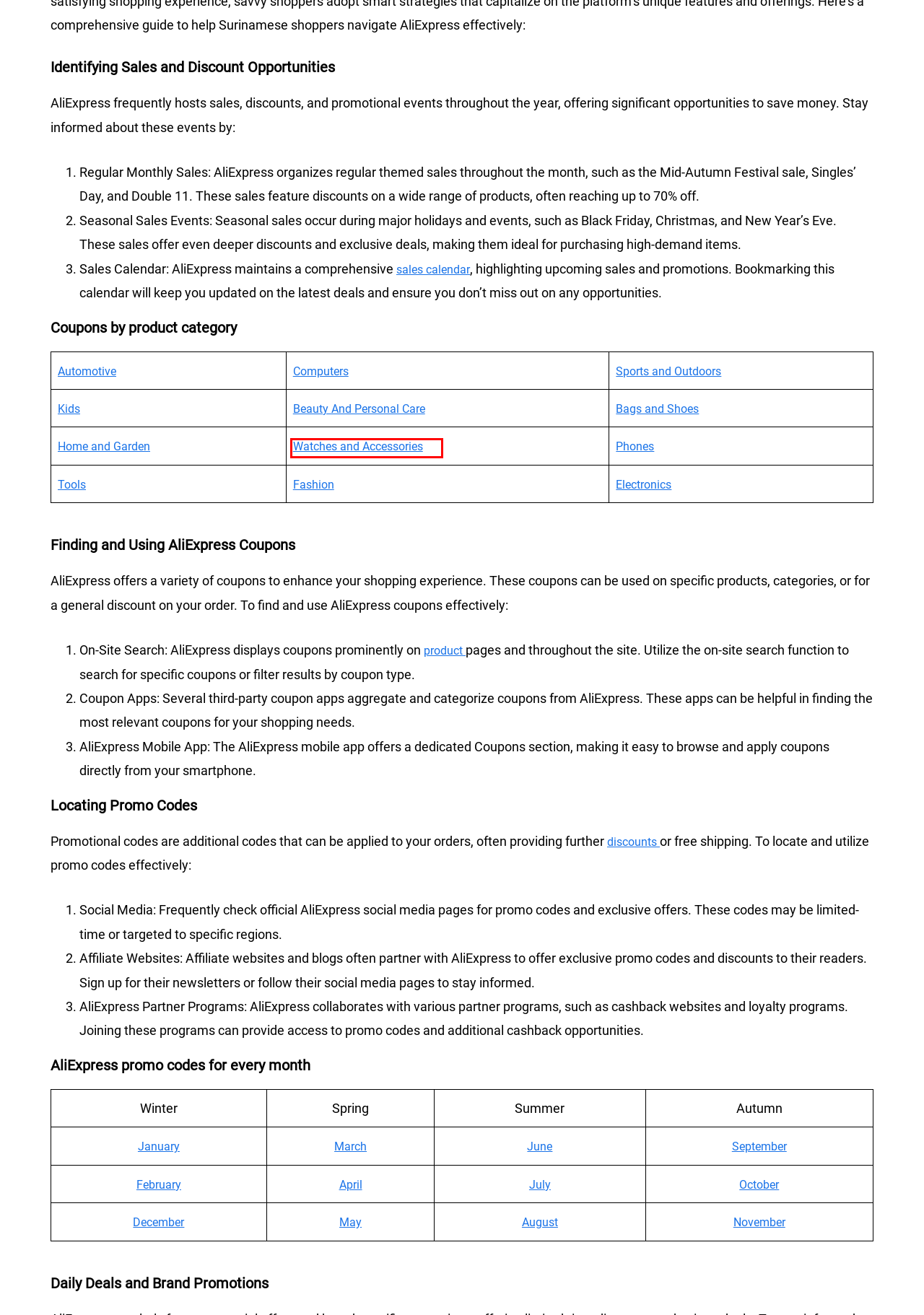Examine the screenshot of a webpage with a red bounding box around a UI element. Select the most accurate webpage description that corresponds to the new page after clicking the highlighted element. Here are the choices:
A. AliExpress Promo Codes November: 35% Off to $60 - PoKupar
B. AliExpress Promo Codes June: 30% Off to $45 - PoKupar
C. AliExpress Promo Codes December: 30% Off to $50- PoKupar
D. Coupons Watches and Accessories - PoKupar
E. AliExpress Promo Codes April: 30% Off to $60 - PoKupar
F. AliExpress Promo Codes March: 35% Off to $60 - PoKupar
G. AliExpress Promo Codes January: 25% Off to $30 - PoKupar
H. Coupons Computers - PoKupar

D